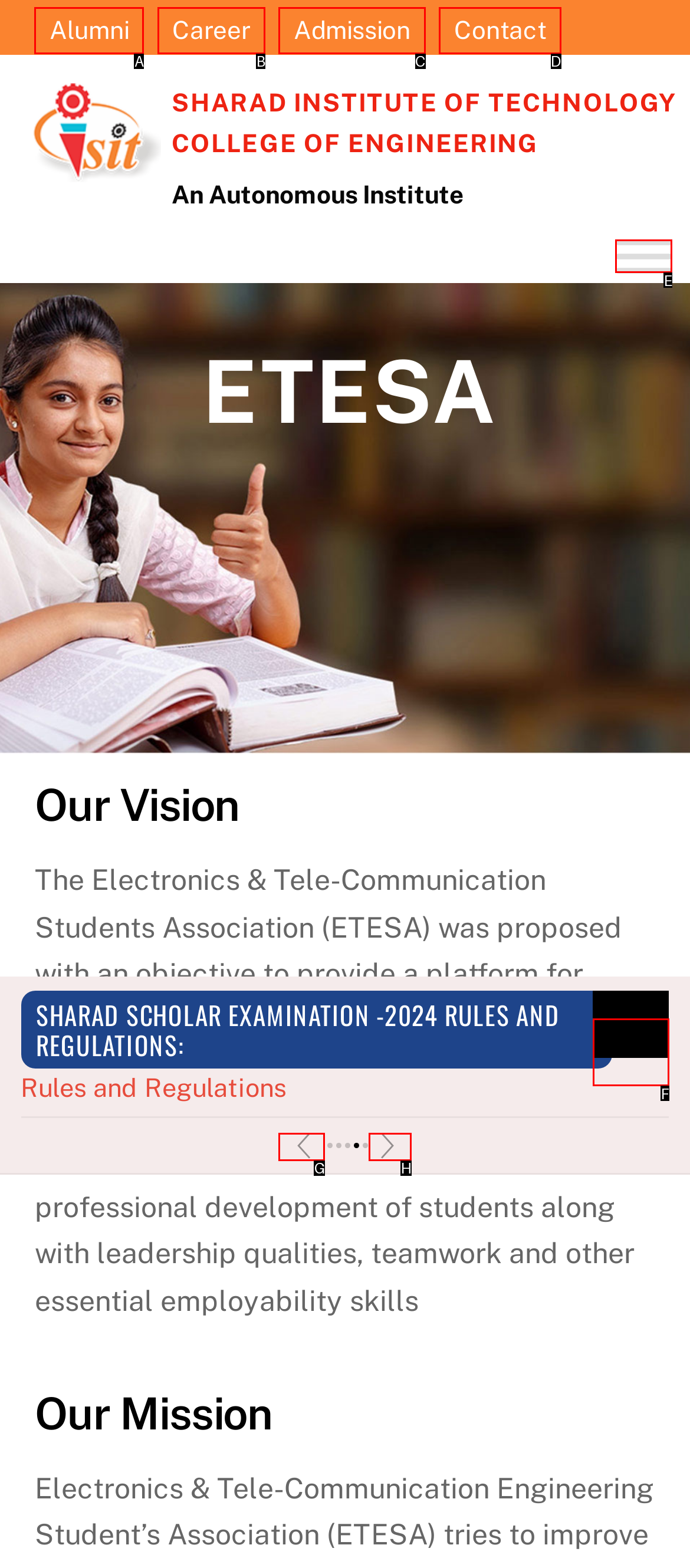Select the HTML element that needs to be clicked to carry out the task: Toggle the menu
Provide the letter of the correct option.

E